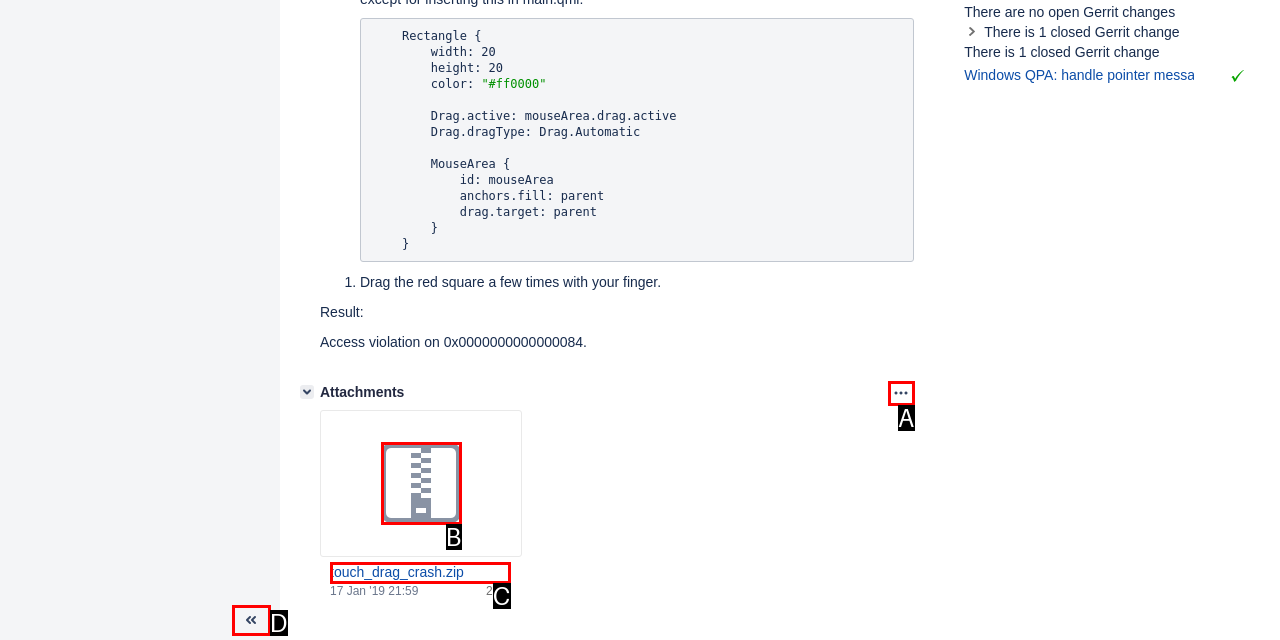Looking at the description: aria-label="Collapse sidebar ( [ )", identify which option is the best match and respond directly with the letter of that option.

D